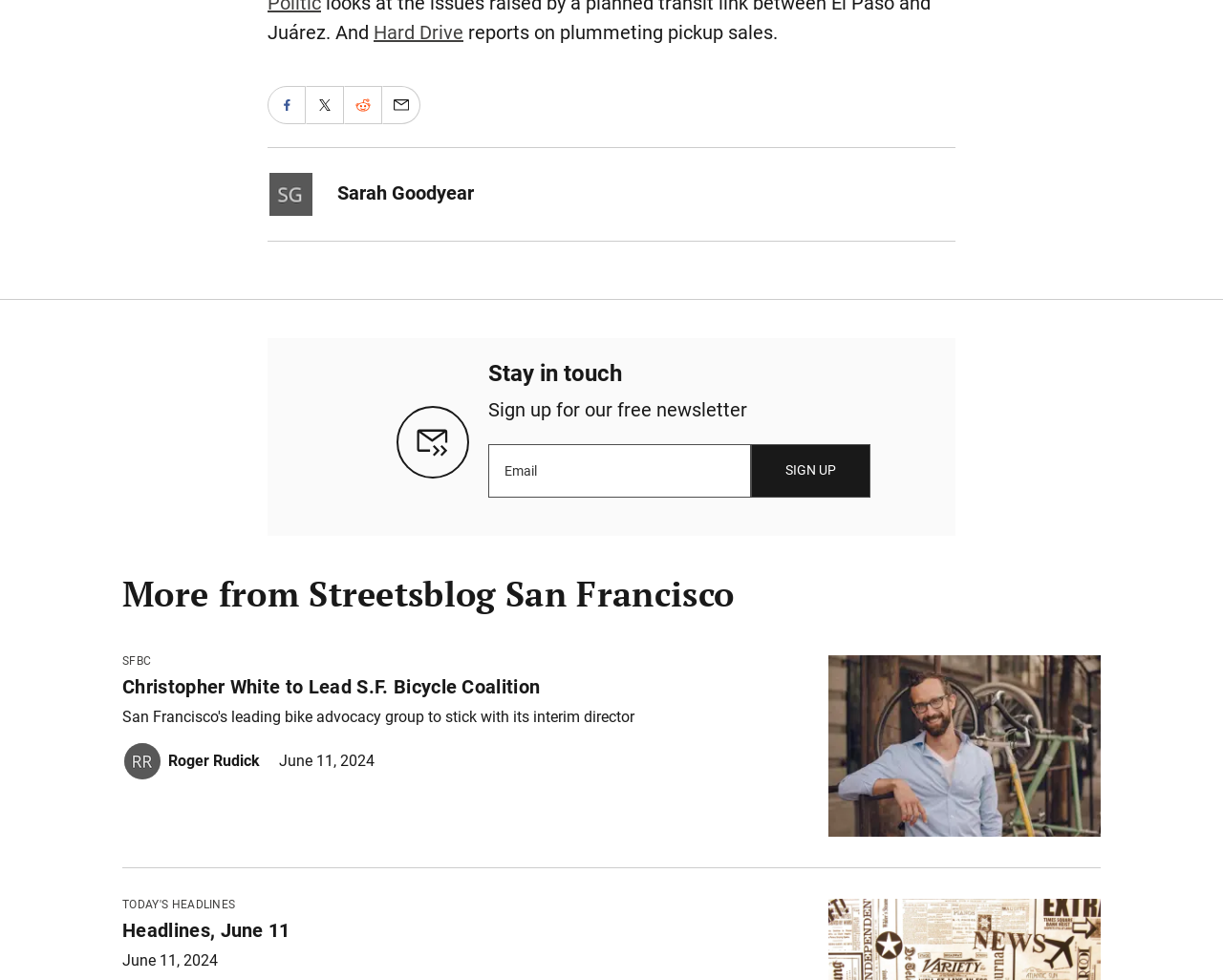Provide the bounding box coordinates for the specified HTML element described in this description: "Hard Drive". The coordinates should be four float numbers ranging from 0 to 1, in the format [left, top, right, bottom].

[0.305, 0.022, 0.379, 0.045]